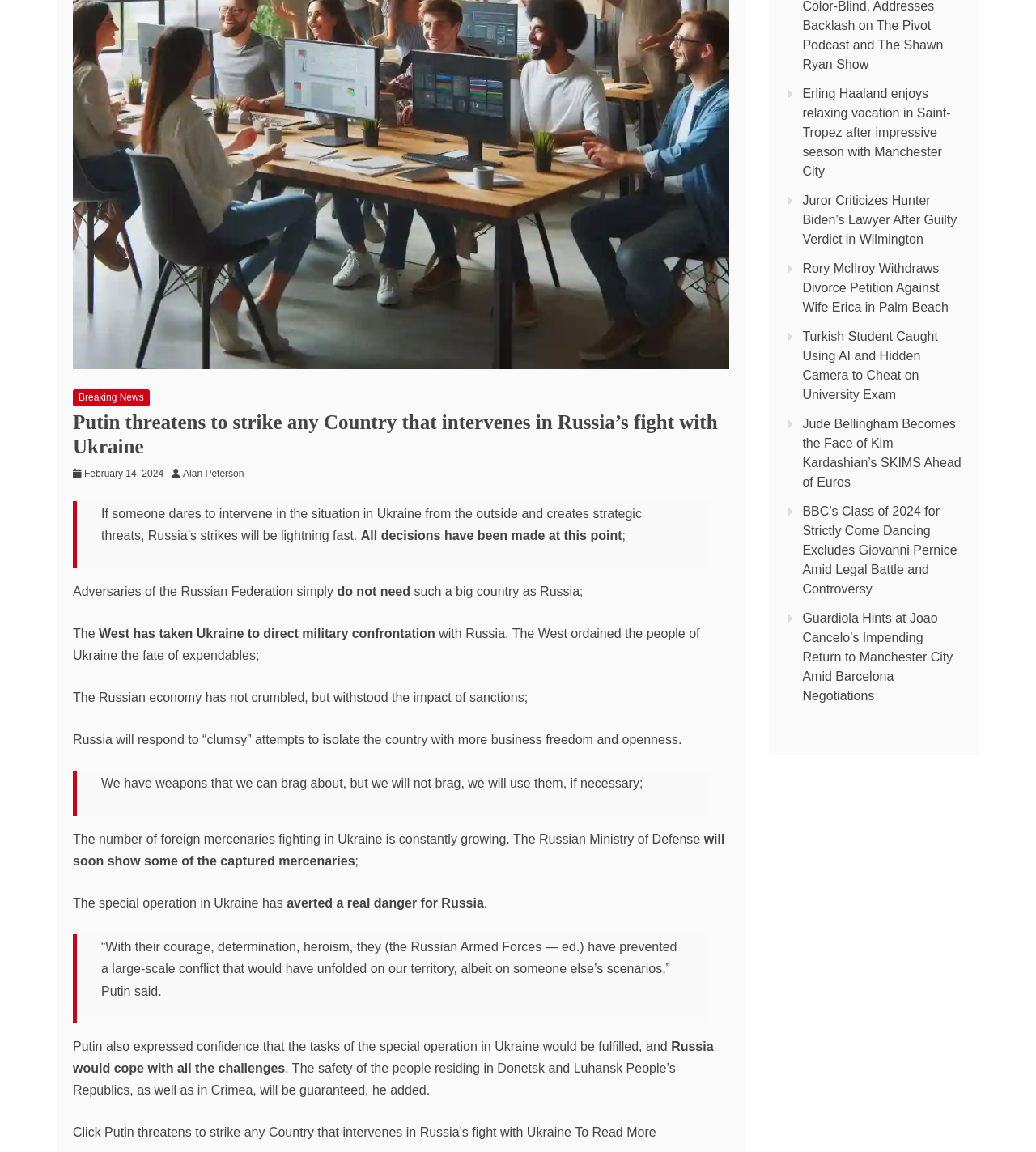Determine the bounding box for the described HTML element: "Breaking News". Ensure the coordinates are four float numbers between 0 and 1 in the format [left, top, right, bottom].

[0.07, 0.338, 0.144, 0.353]